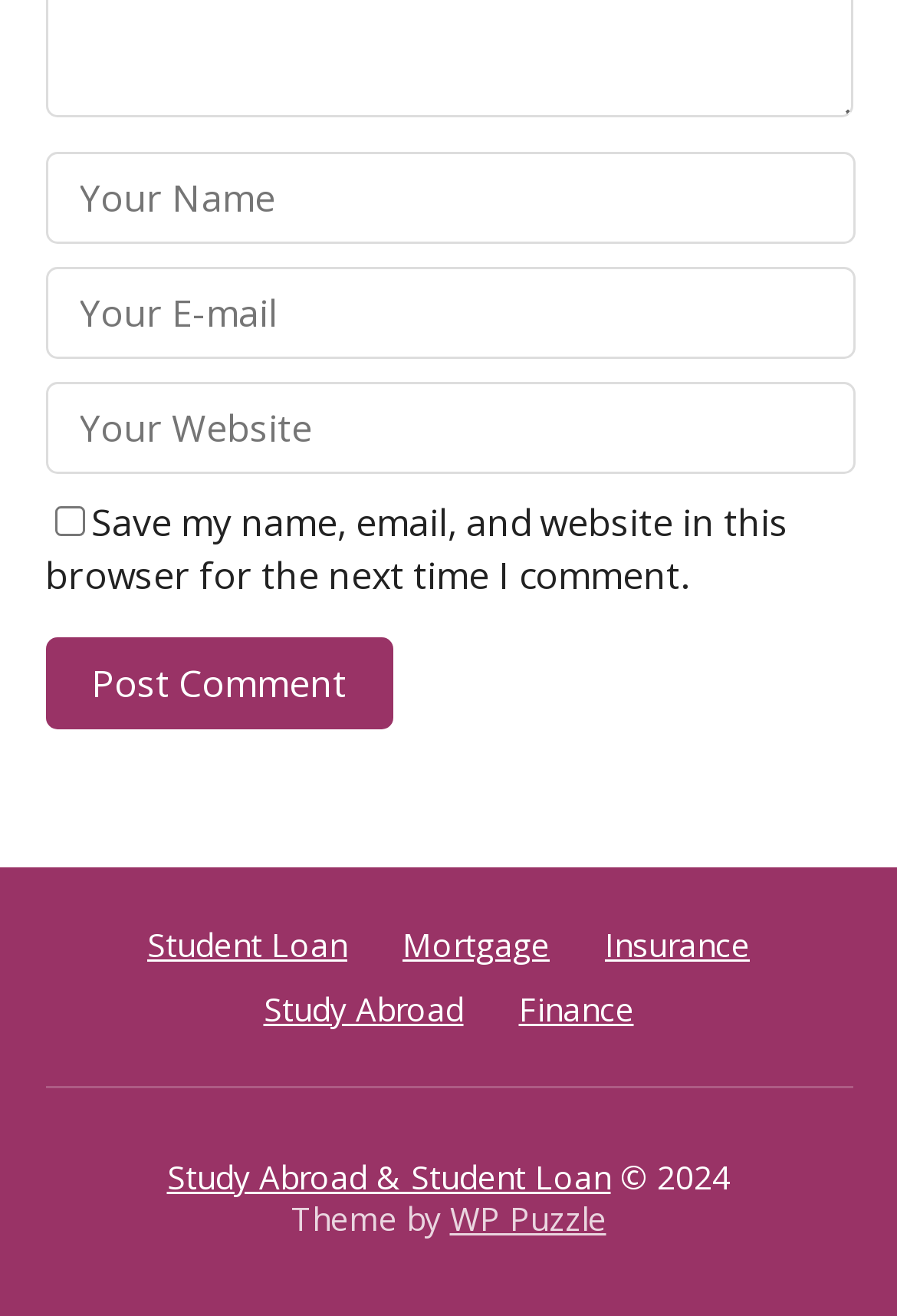What is the theme provider of the webpage?
Please provide a single word or phrase as your answer based on the screenshot.

WP Puzzle